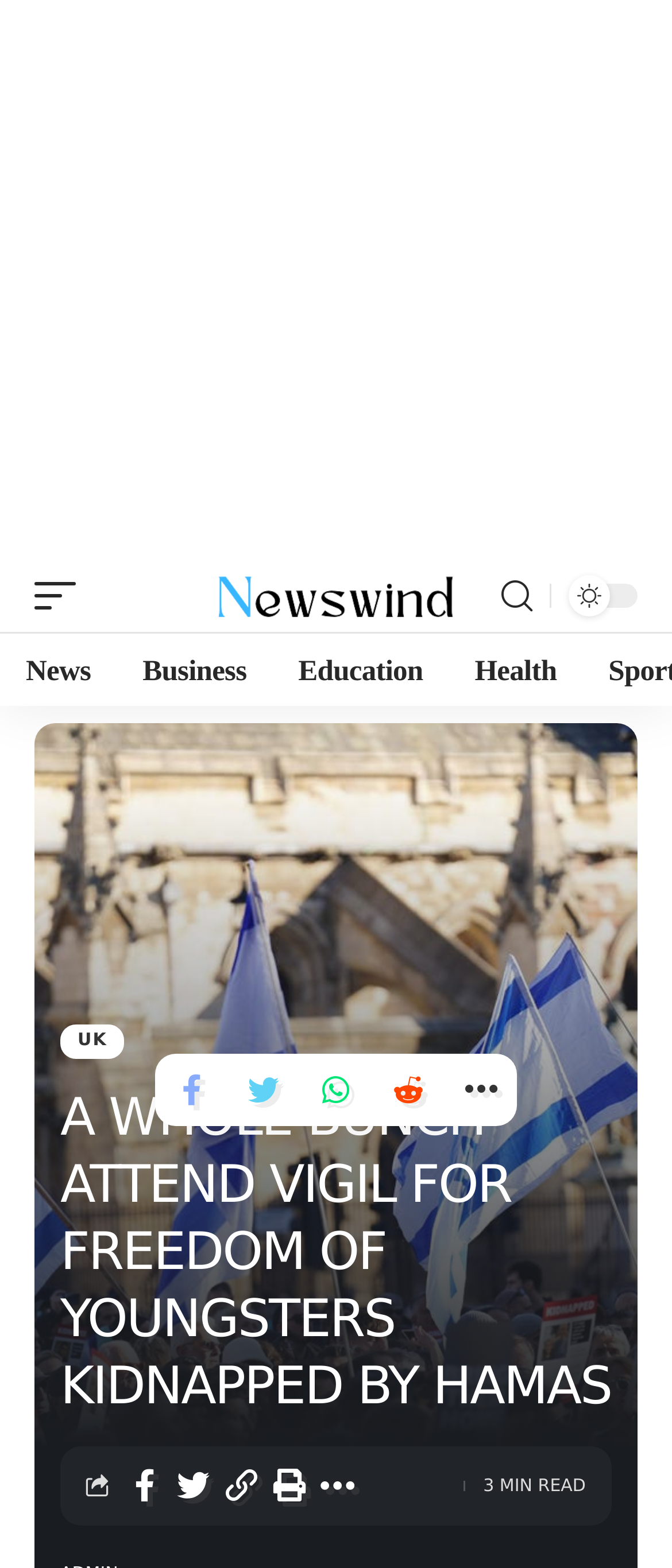Answer the following query concisely with a single word or phrase:
How many links are there under the 'Health' category?

6